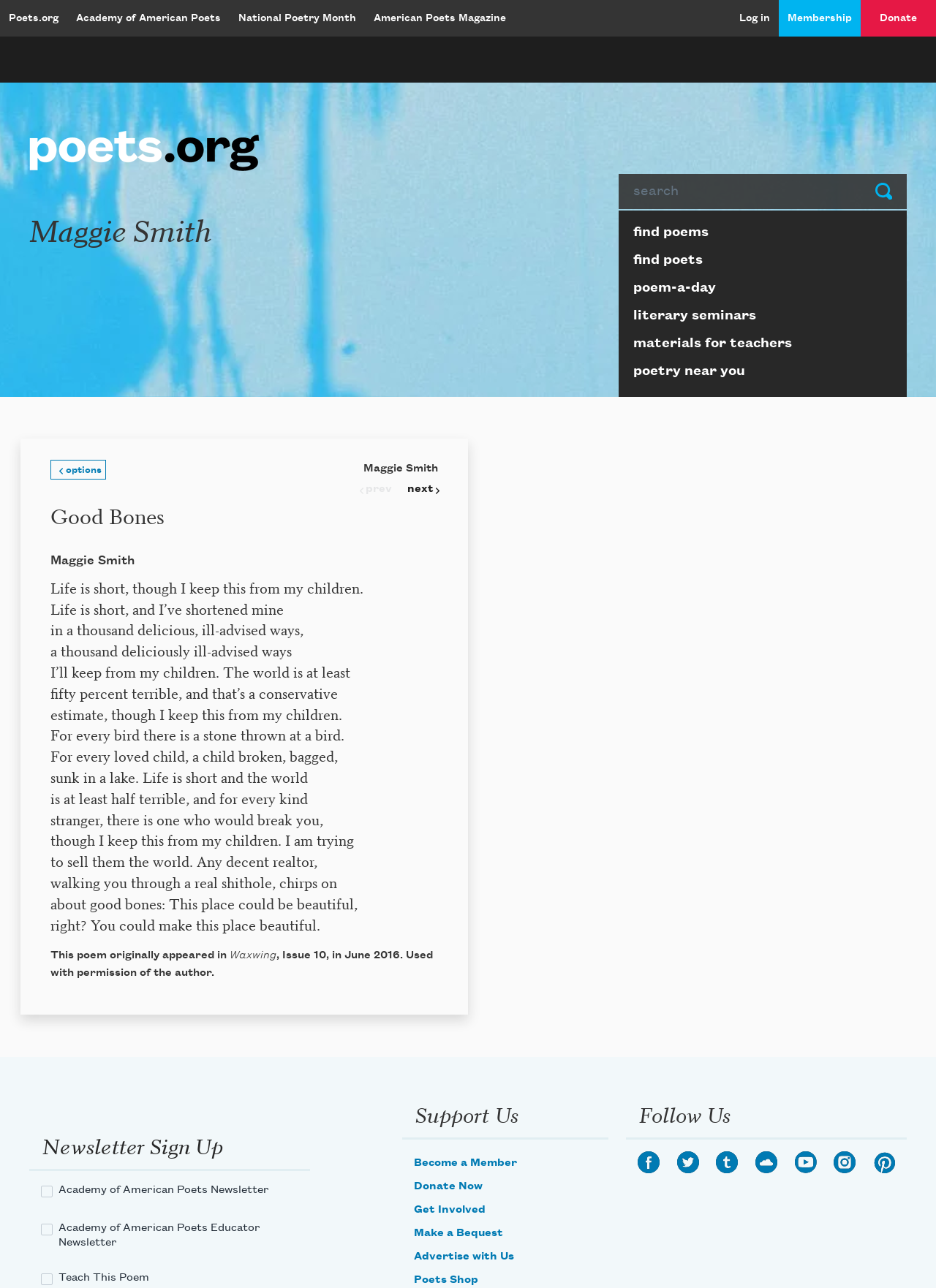Identify the bounding box for the UI element specified in this description: "Tumblr". The coordinates must be four float numbers between 0 and 1, formatted as [left, top, right, bottom].

[0.765, 0.894, 0.789, 0.911]